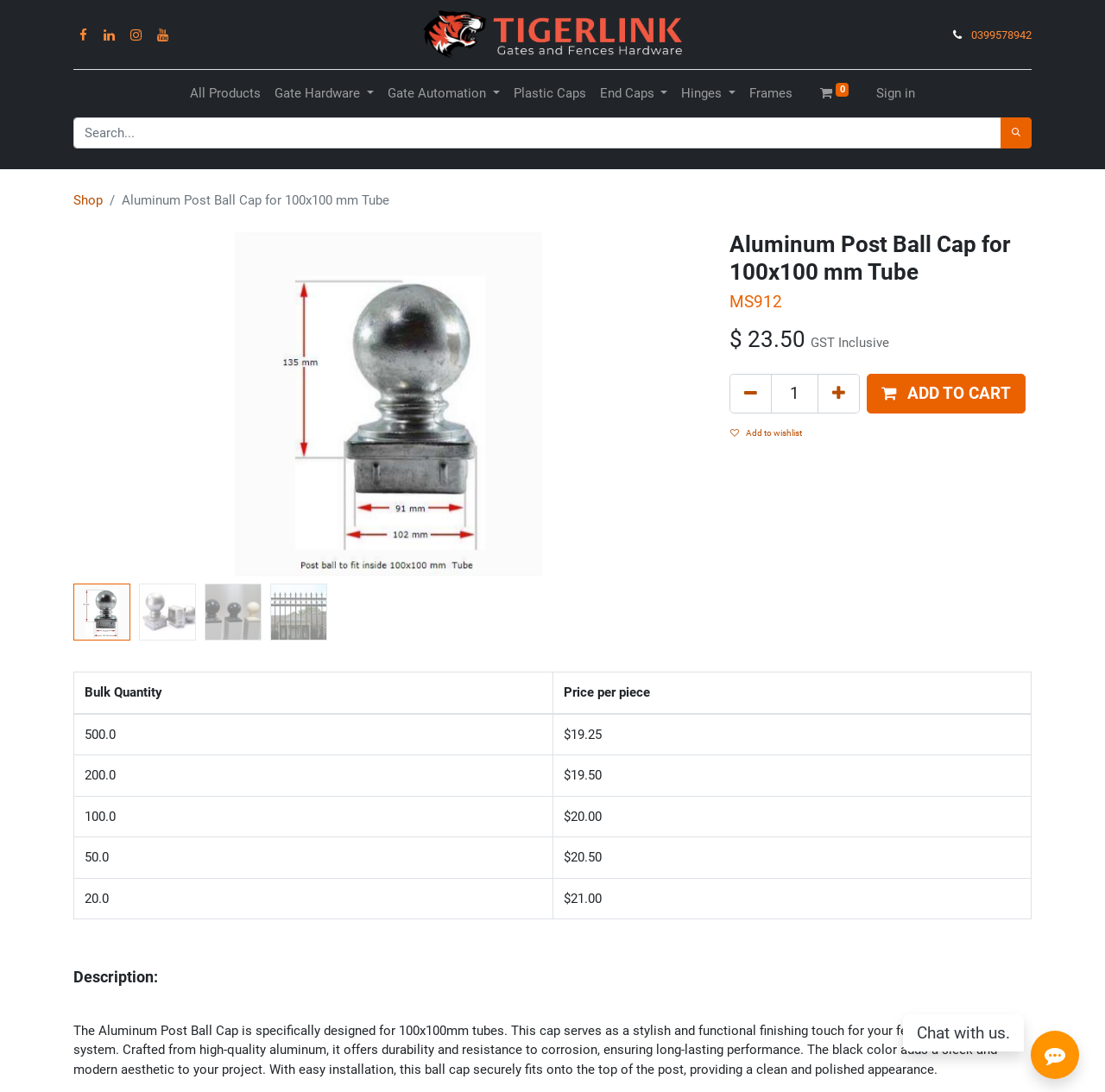Identify the bounding box coordinates of the part that should be clicked to carry out this instruction: "Chat with us".

[0.83, 0.937, 0.914, 0.955]